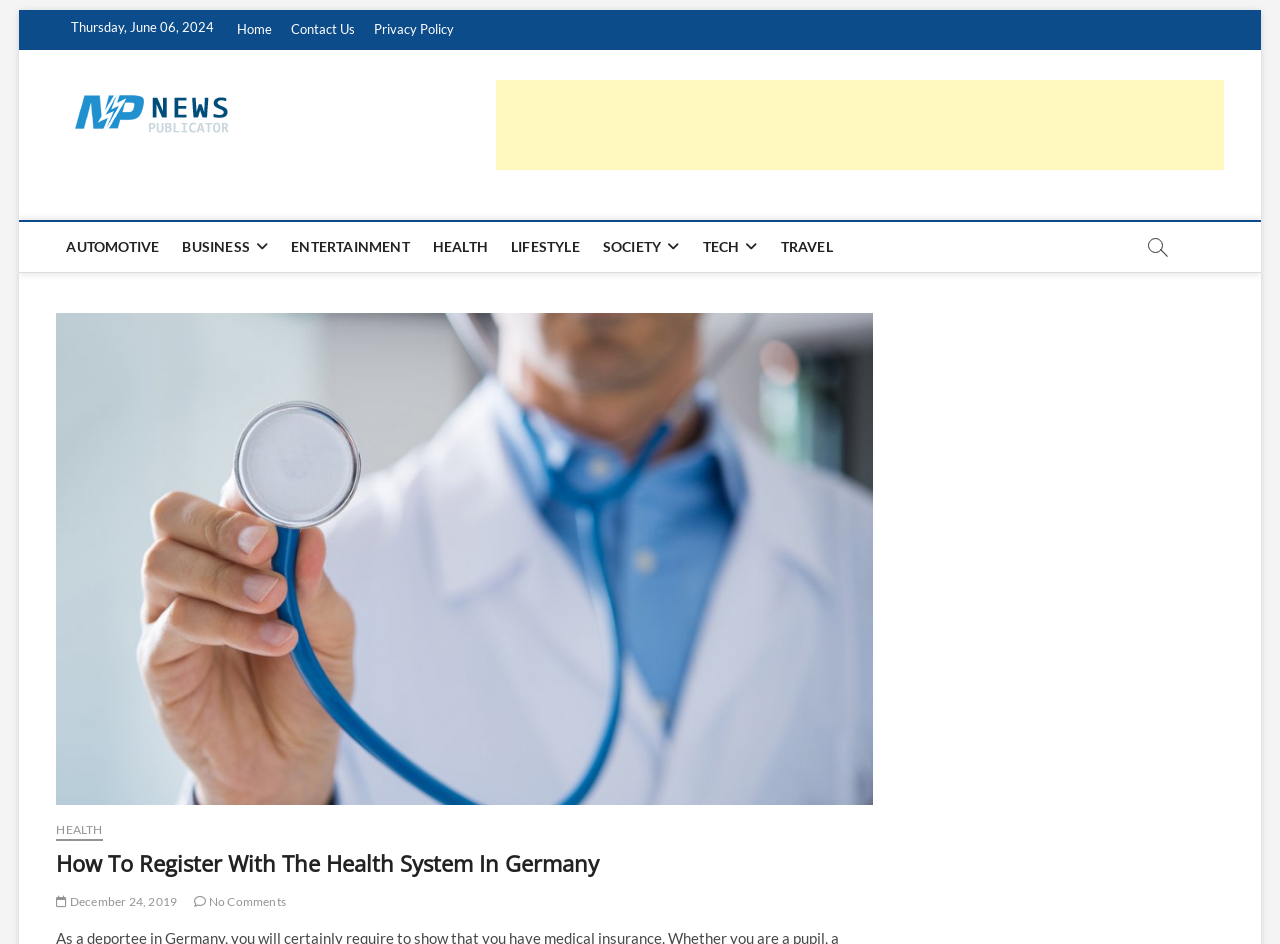Highlight the bounding box of the UI element that corresponds to this description: "Business".

[0.135, 0.235, 0.217, 0.288]